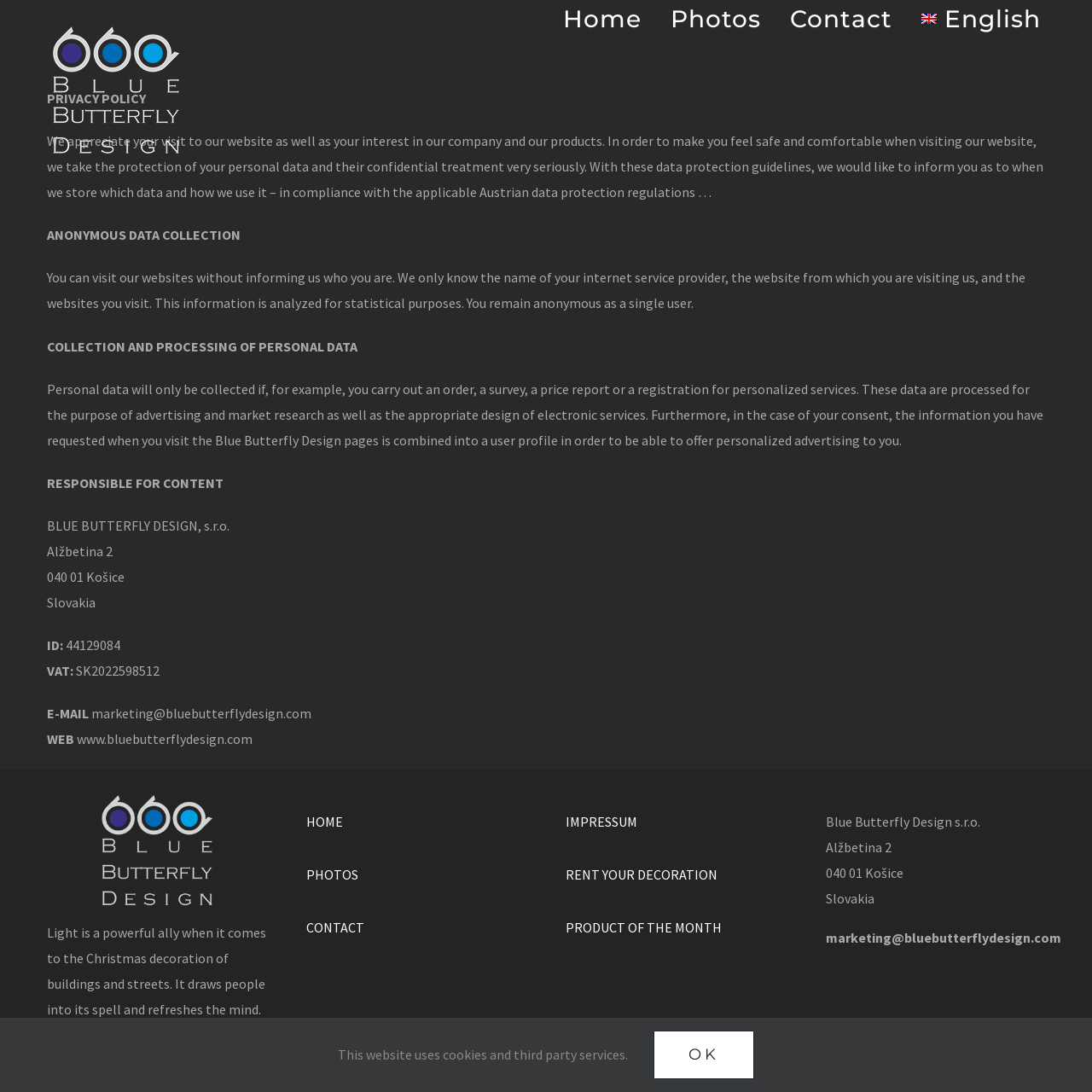Find the bounding box coordinates for the area that must be clicked to perform this action: "Read the article 'Advanced Trading Strategies and Tricks'".

None